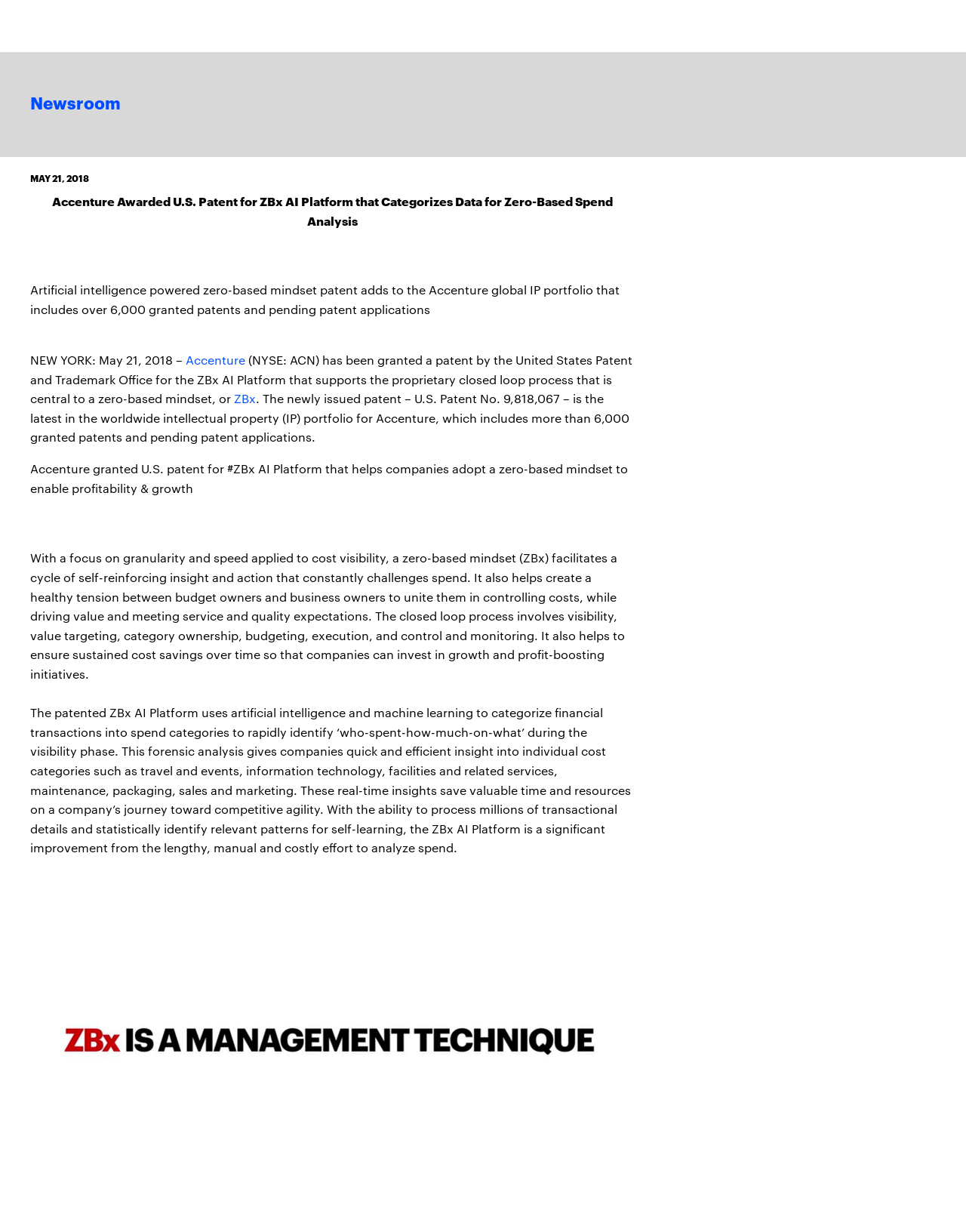Answer the question with a brief word or phrase:
What is the name of the AI platform?

ZBx